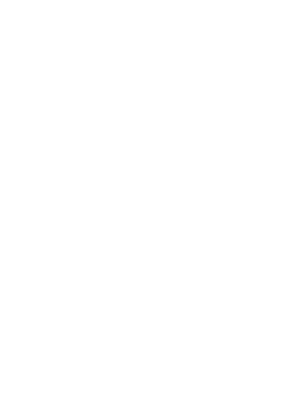Explain what is happening in the image with as much detail as possible.

The image titled "Notice of Annual General Meeting" illustrates details regarding an upcoming meeting scheduled for April 26, 2024. This notice is part of the corporate communications for Orascom Construction, which provides shareholders and stakeholders an opportunity to participate in the governance of the company. The image serves as a formal announcement, ensuring that important information regarding the meeting is clearly conveyed. This is crucial for shareholders looking to engage with the company and exercise their voting rights during the meeting.